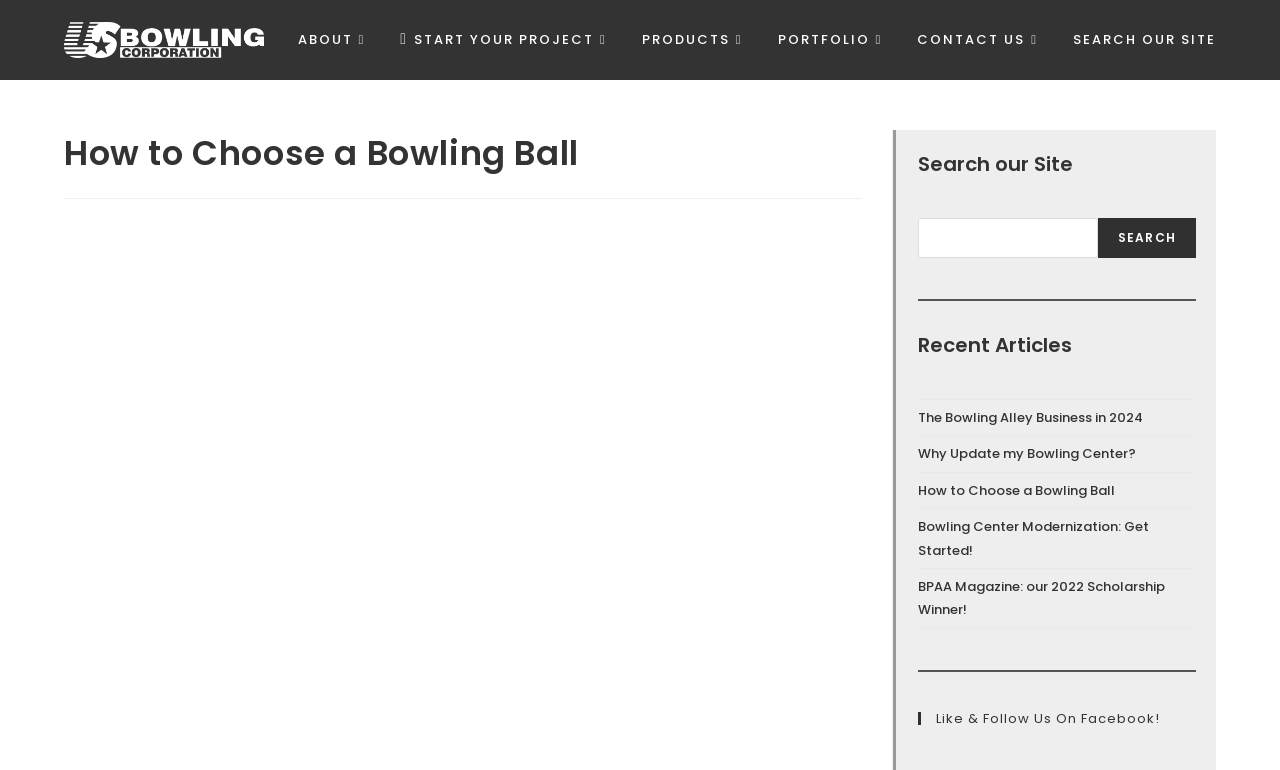How many recent articles are listed?
Deliver a detailed and extensive answer to the question.

I found a section with the heading 'Recent Articles' that contains 5 link elements with text content, which are likely recent articles.